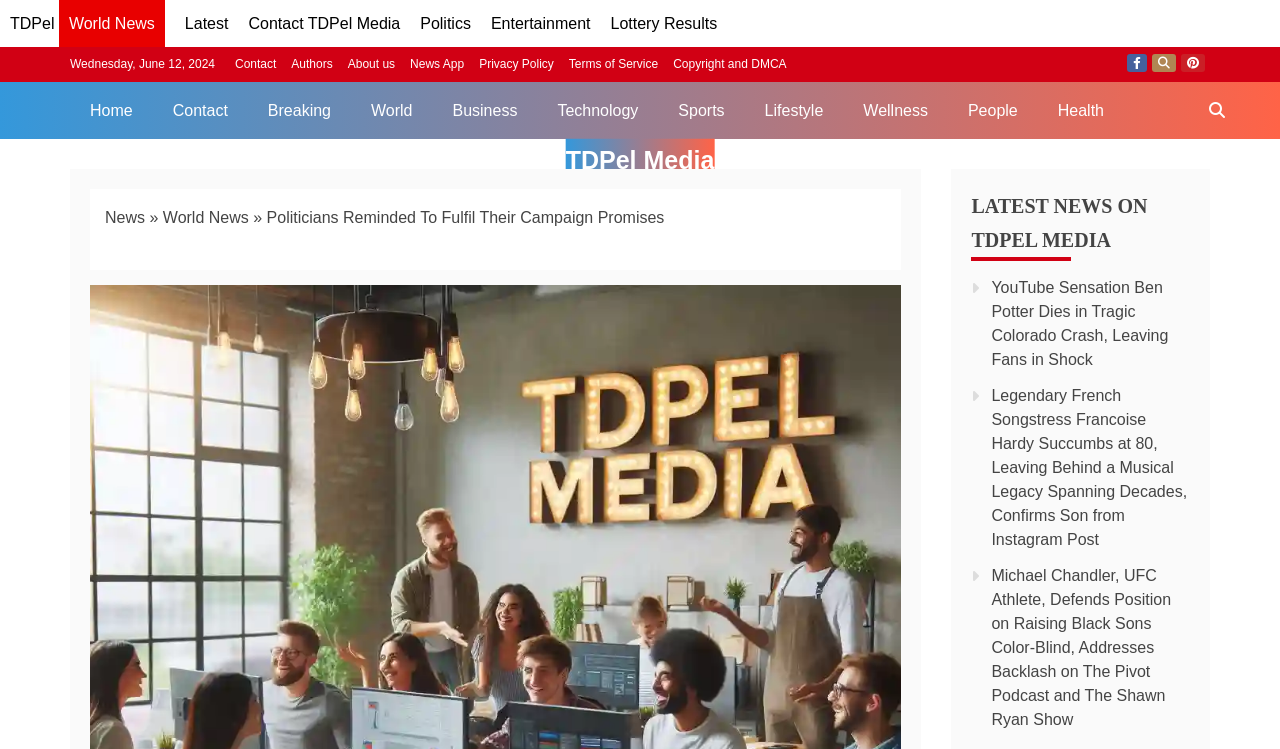Please find the bounding box coordinates of the section that needs to be clicked to achieve this instruction: "Read the latest news".

[0.775, 0.372, 0.913, 0.491]